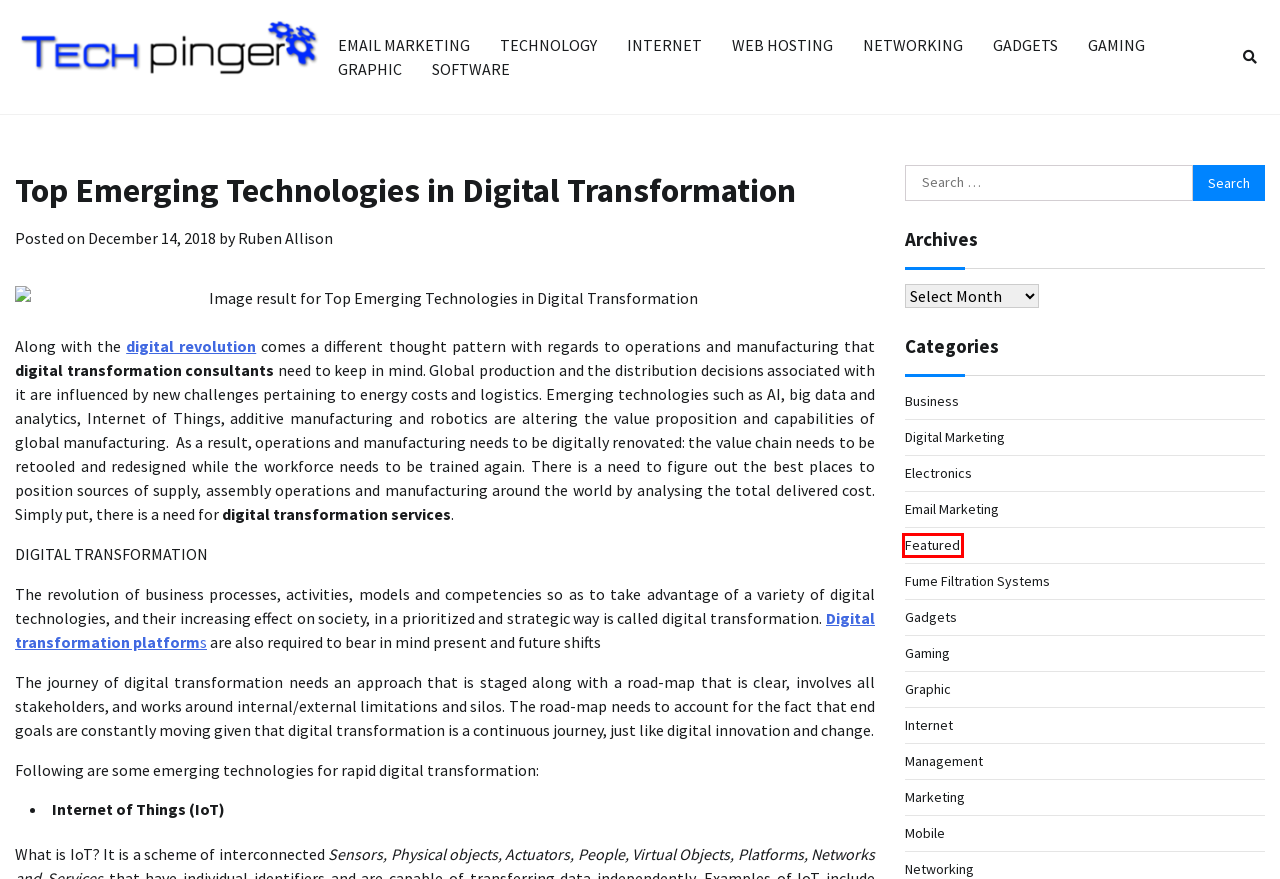With the provided screenshot showing a webpage and a red bounding box, determine which webpage description best fits the new page that appears after clicking the element inside the red box. Here are the options:
A. Marketing - Tech Pinger
B. Fume Filtration Systems - Tech Pinger
C. Software - Tech Pinger
D. Networking - Tech Pinger
E. Featured - Tech Pinger
F. Business - Tech Pinger
G. Tech Pinger - Technology Tips and Guide
H. Email Marketing - Tech Pinger

E